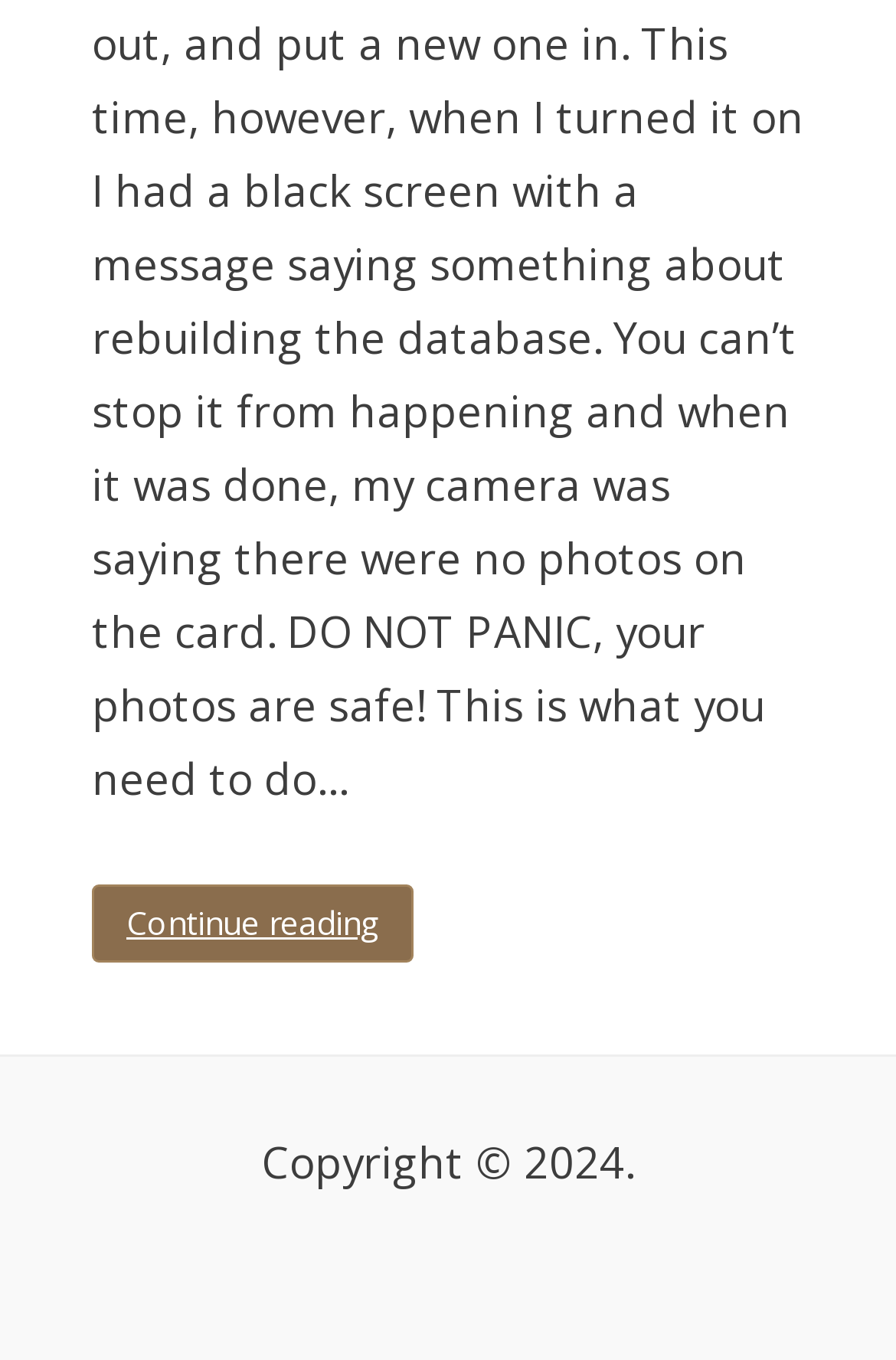Indicate the bounding box coordinates of the clickable region to achieve the following instruction: "Check 'SD card' information."

[0.1, 0.909, 0.167, 0.966]